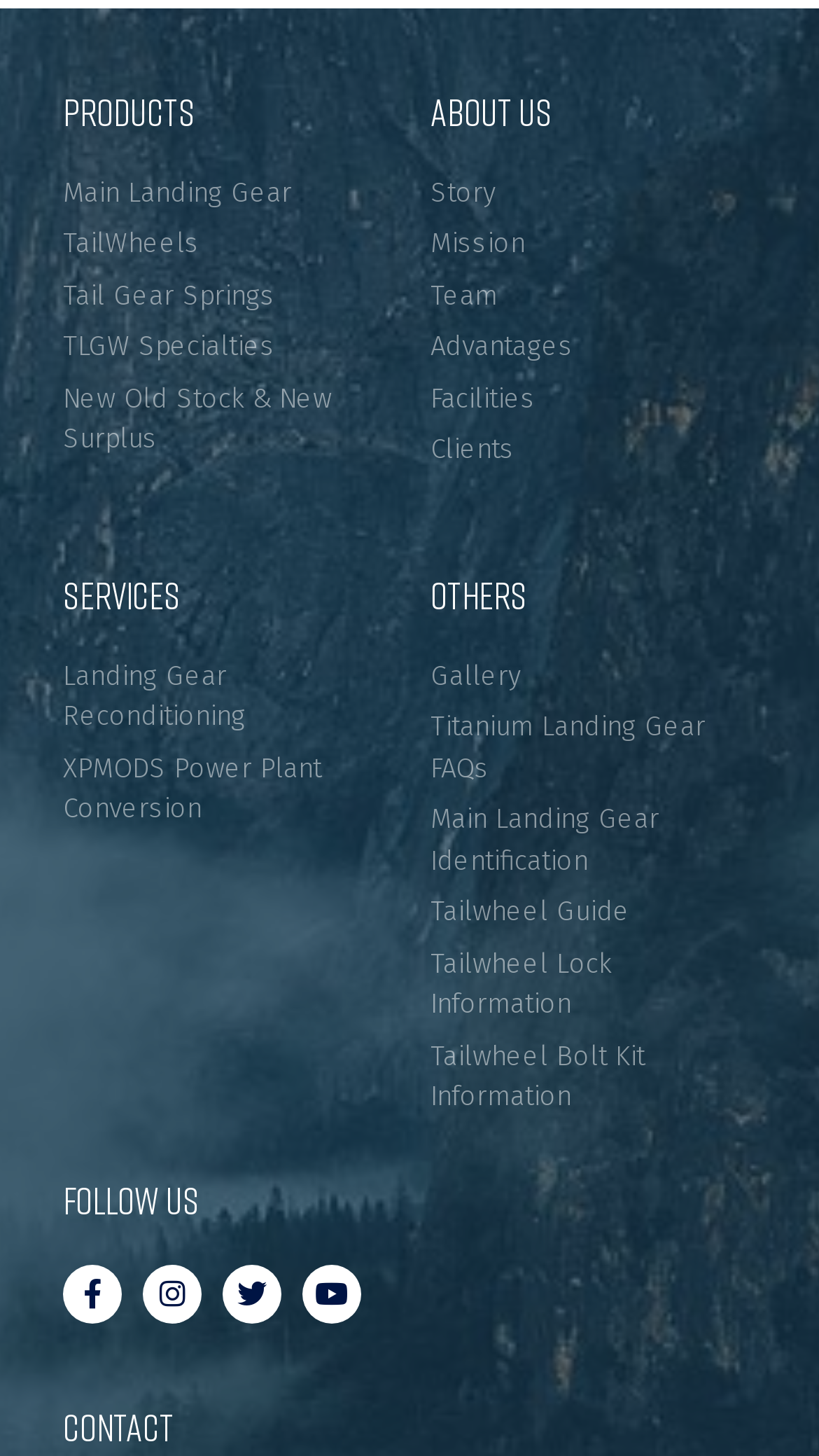How many categories are there under Products?
Please respond to the question with a detailed and informative answer.

By examining the webpage, I can see that there are five links under the 'Products' heading, which are 'Main Landing Gear', 'TailWheels', 'Tail Gear Springs', 'TLGW Specialties', and 'New Old Stock & New Surplus'. Therefore, there are five categories under Products.